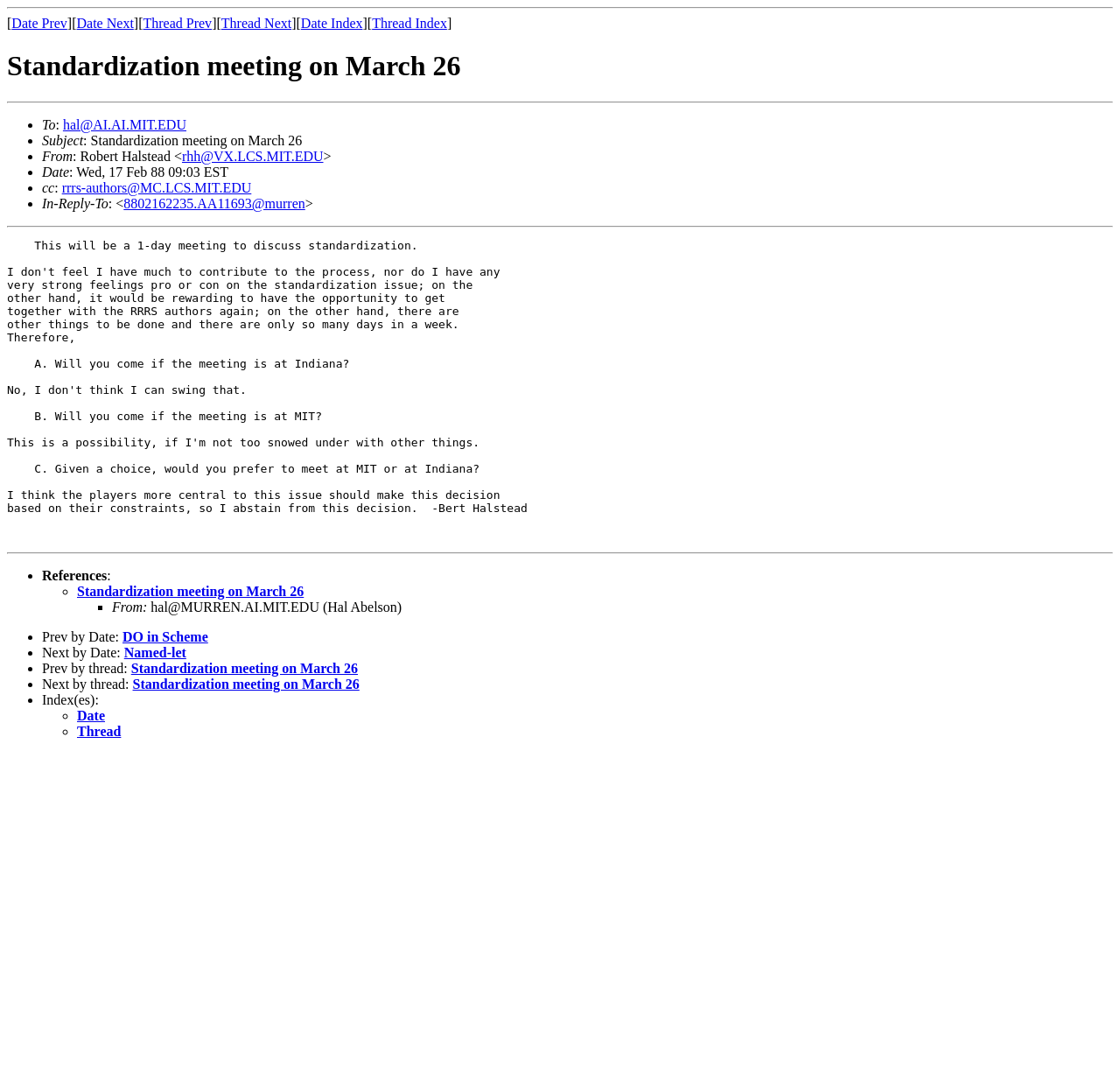Please indicate the bounding box coordinates for the clickable area to complete the following task: "View next by thread". The coordinates should be specified as four float numbers between 0 and 1, i.e., [left, top, right, bottom].

[0.118, 0.626, 0.321, 0.64]